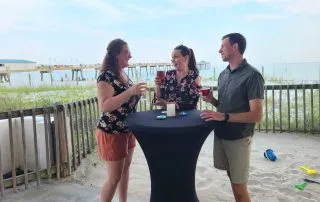Based on the image, provide a detailed response to the question:
What is the atmosphere of the event?

The image conveys a relaxed atmosphere due to the presence of a picturesque view of the water, a wooden pier, and the sandy setting with greenery around. The casual summer attire of the individuals and their cheerful conversation also contribute to the relaxed ambiance.